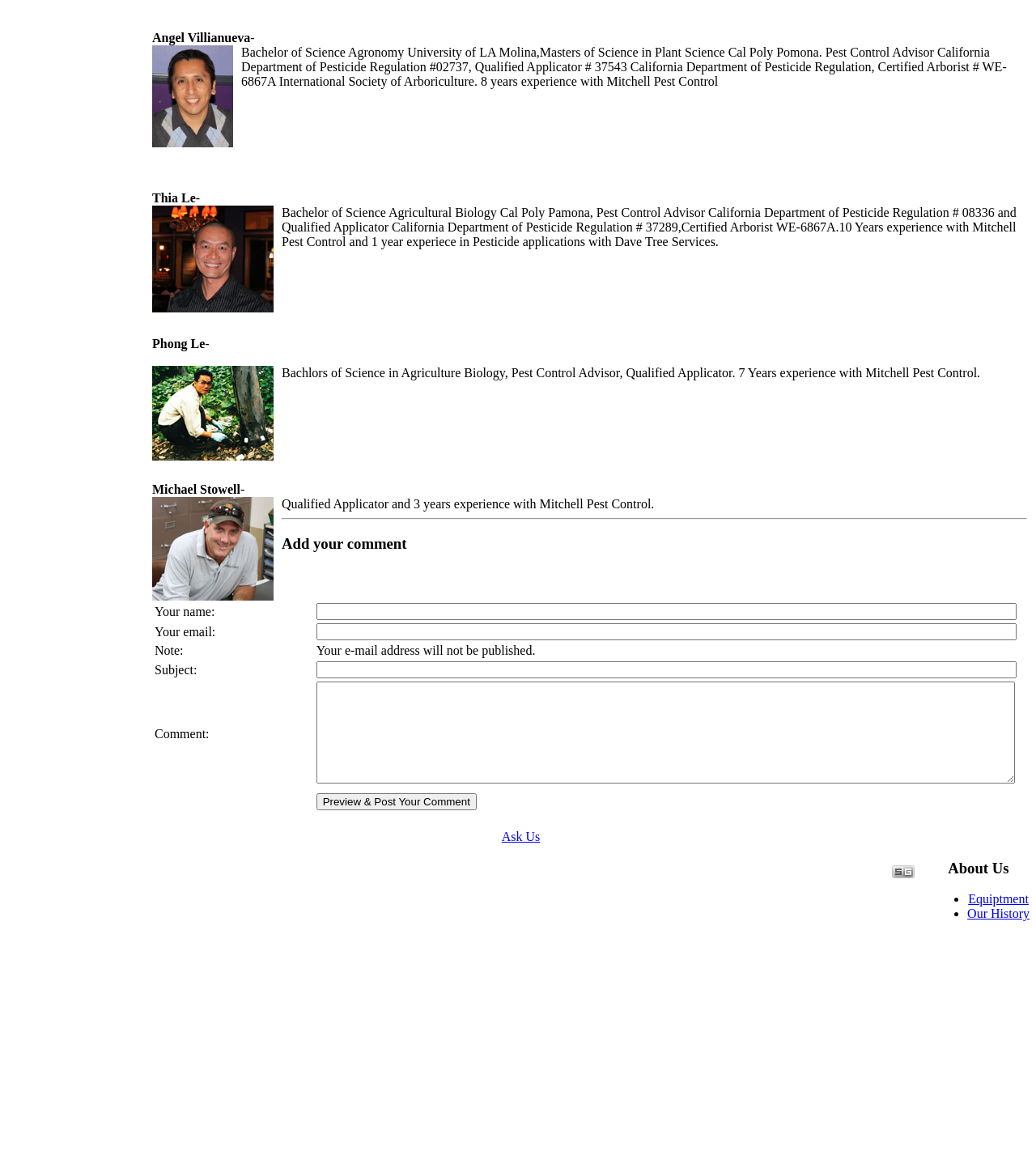Identify the bounding box of the UI element that matches this description: "Template By".

[0.812, 0.743, 0.855, 0.751]